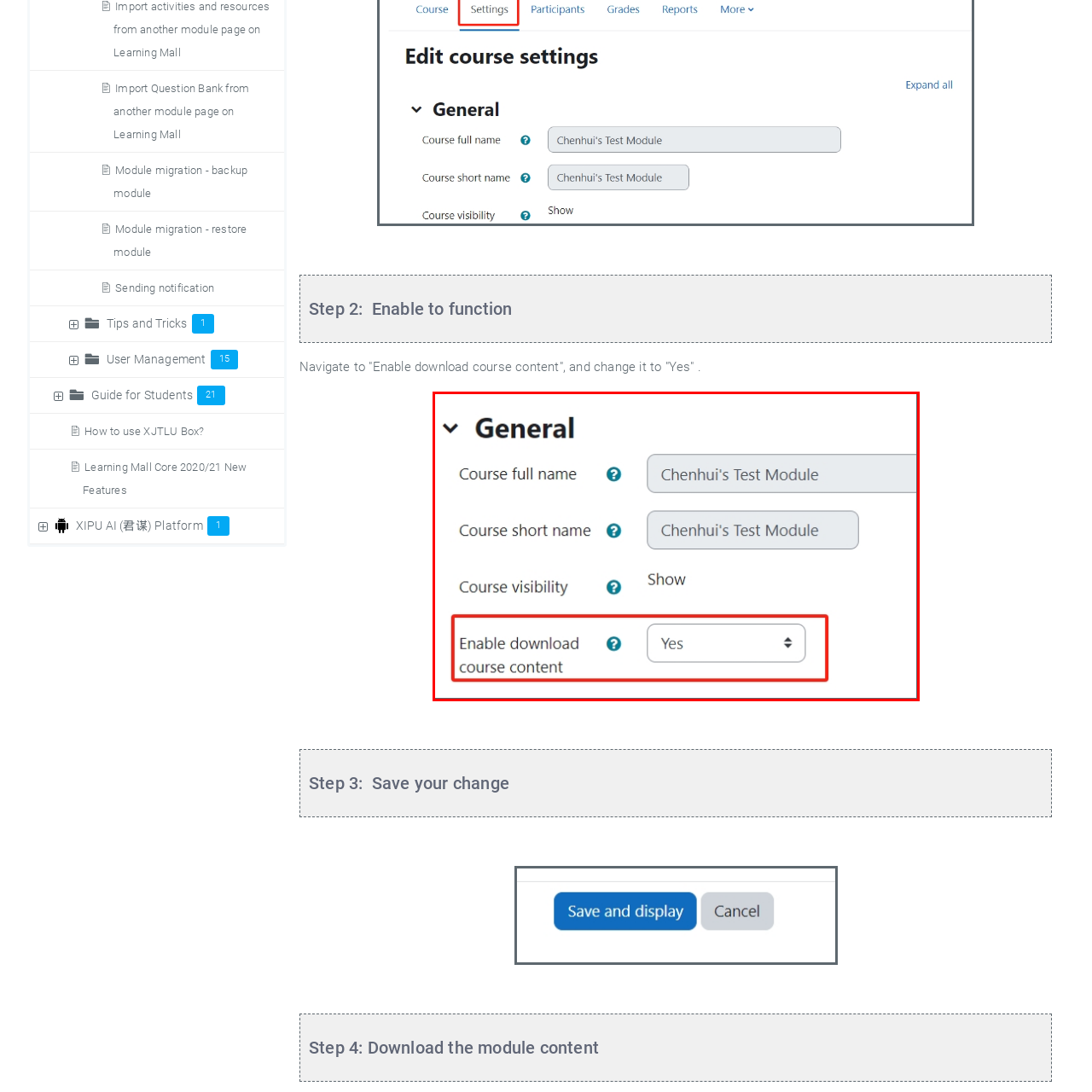What is the purpose of the 'General' section?
Look at the image highlighted within the red bounding box and provide a detailed answer to the question.

The 'General' section in the settings menu is designed to facilitate user interactions, specifically for instructors to manage course accessibility and configuration, including options for course visibility and content downloadability.